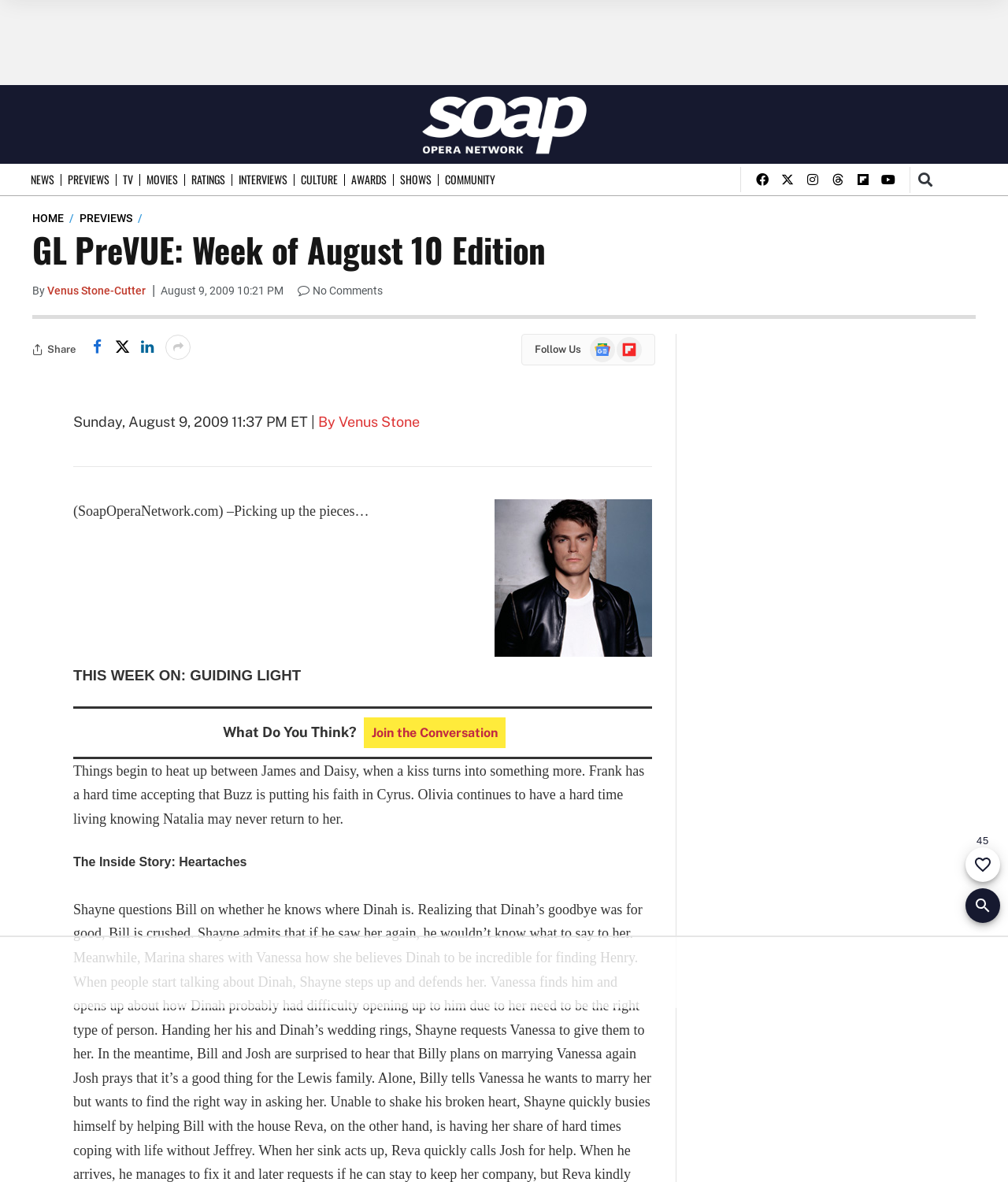Determine the bounding box coordinates of the clickable element to achieve the following action: 'Read the preview of Guiding Light'. Provide the coordinates as four float values between 0 and 1, formatted as [left, top, right, bottom].

[0.073, 0.35, 0.316, 0.364]